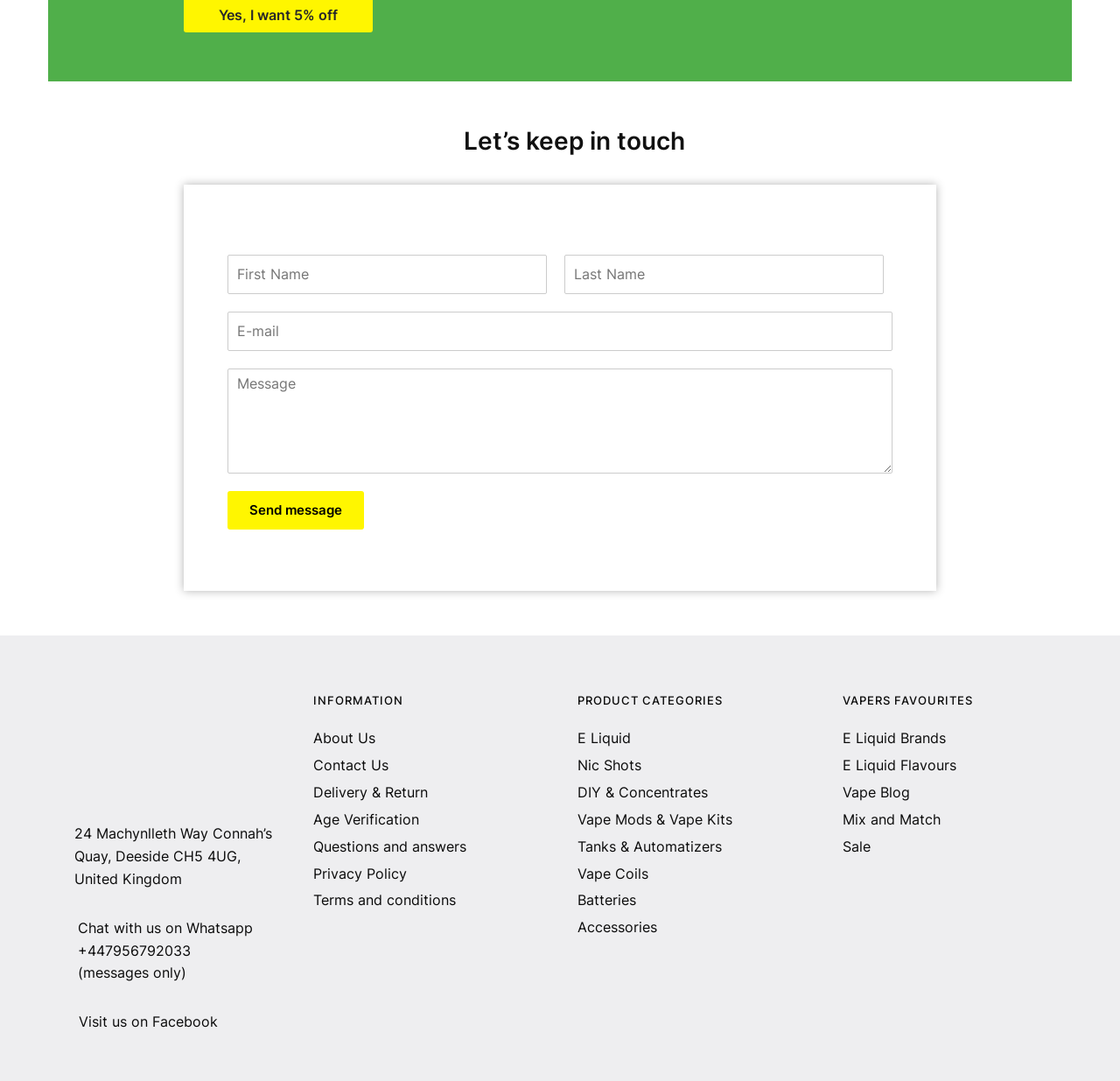Determine the bounding box coordinates of the target area to click to execute the following instruction: "Click Send message."

[0.203, 0.446, 0.325, 0.482]